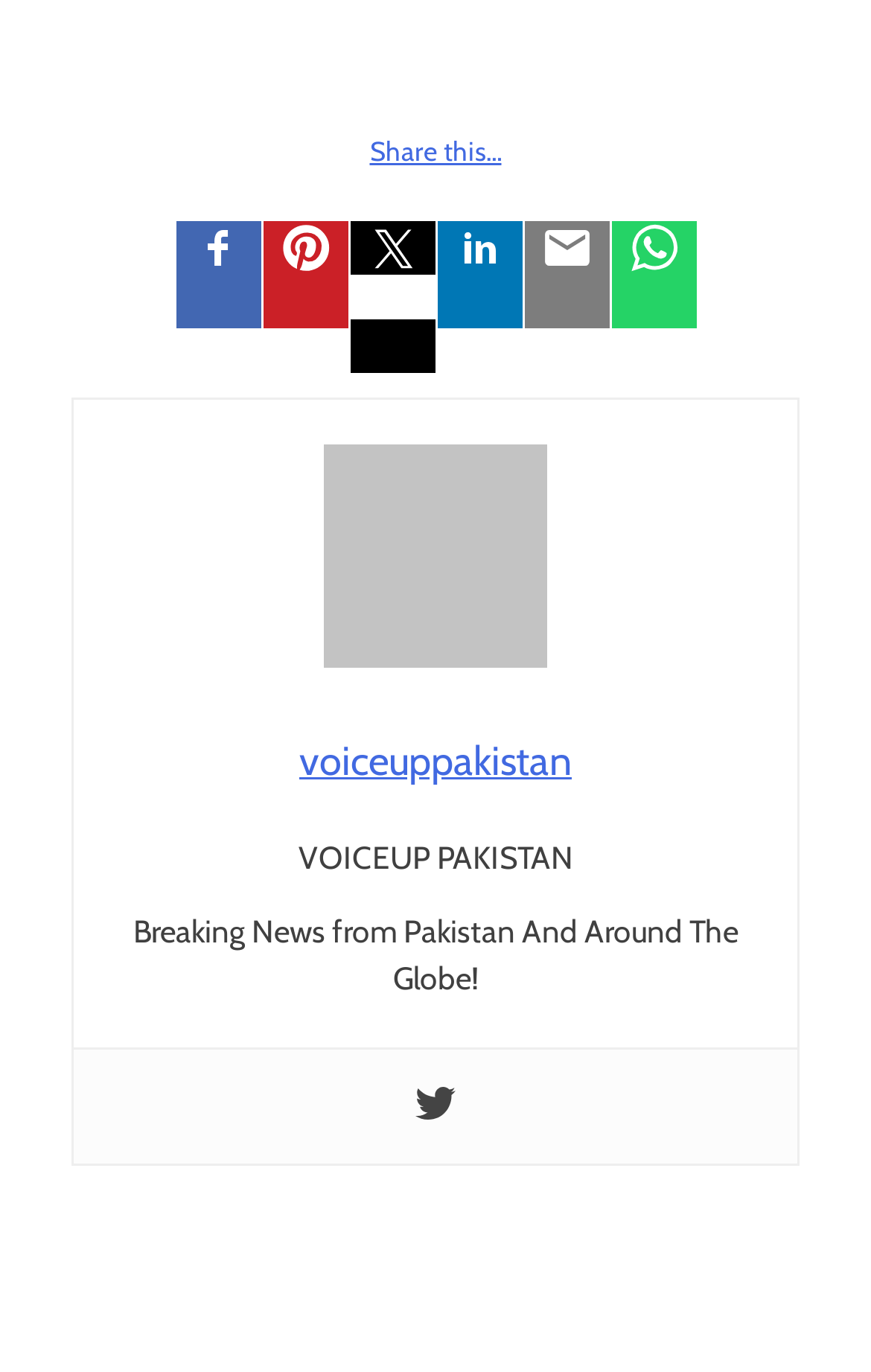Locate the coordinates of the bounding box for the clickable region that fulfills this instruction: "Explore news from Pakistan".

[0.153, 0.664, 0.847, 0.728]